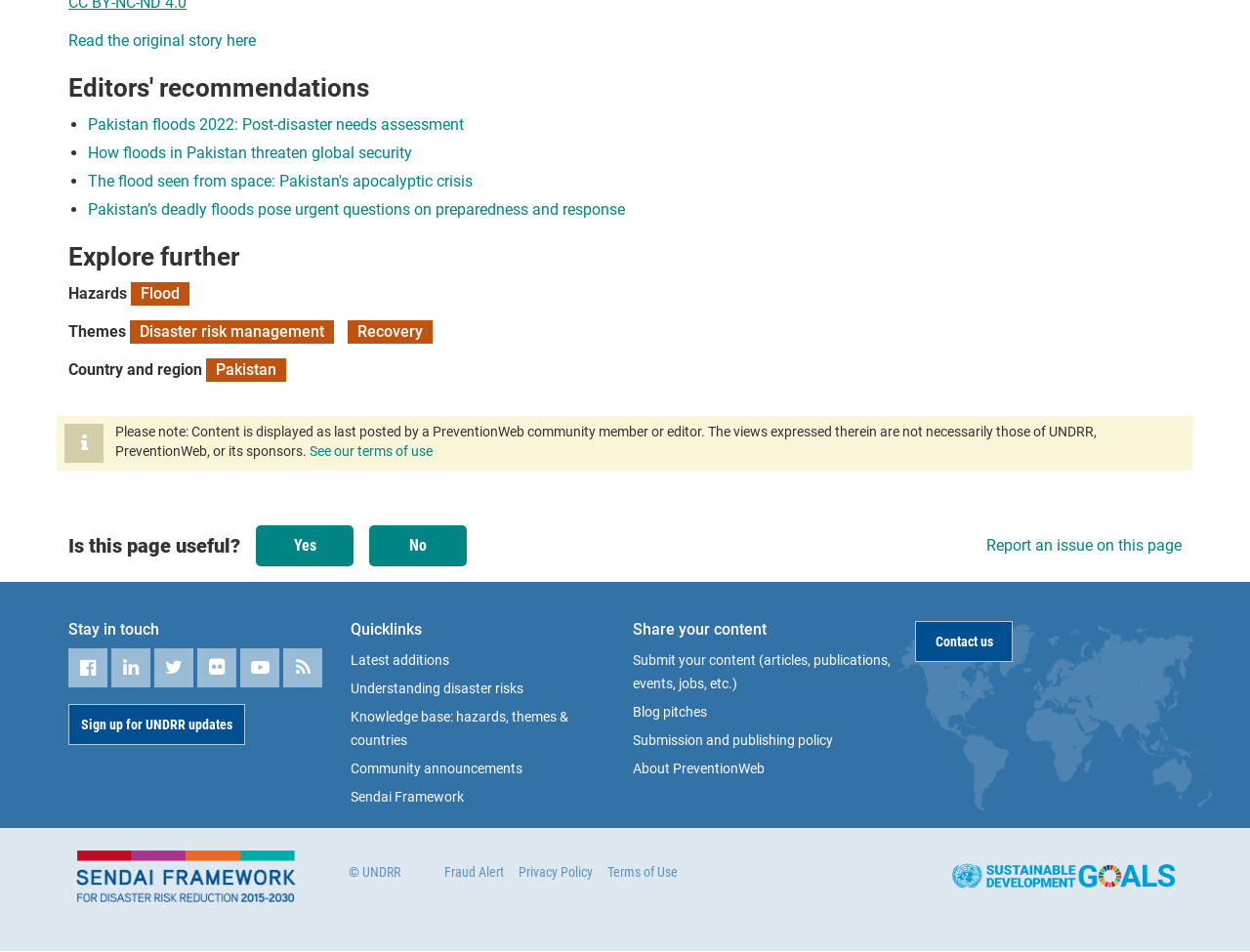What is the name of the organization behind this webpage?
Using the image as a reference, give a one-word or short phrase answer.

UNDRR